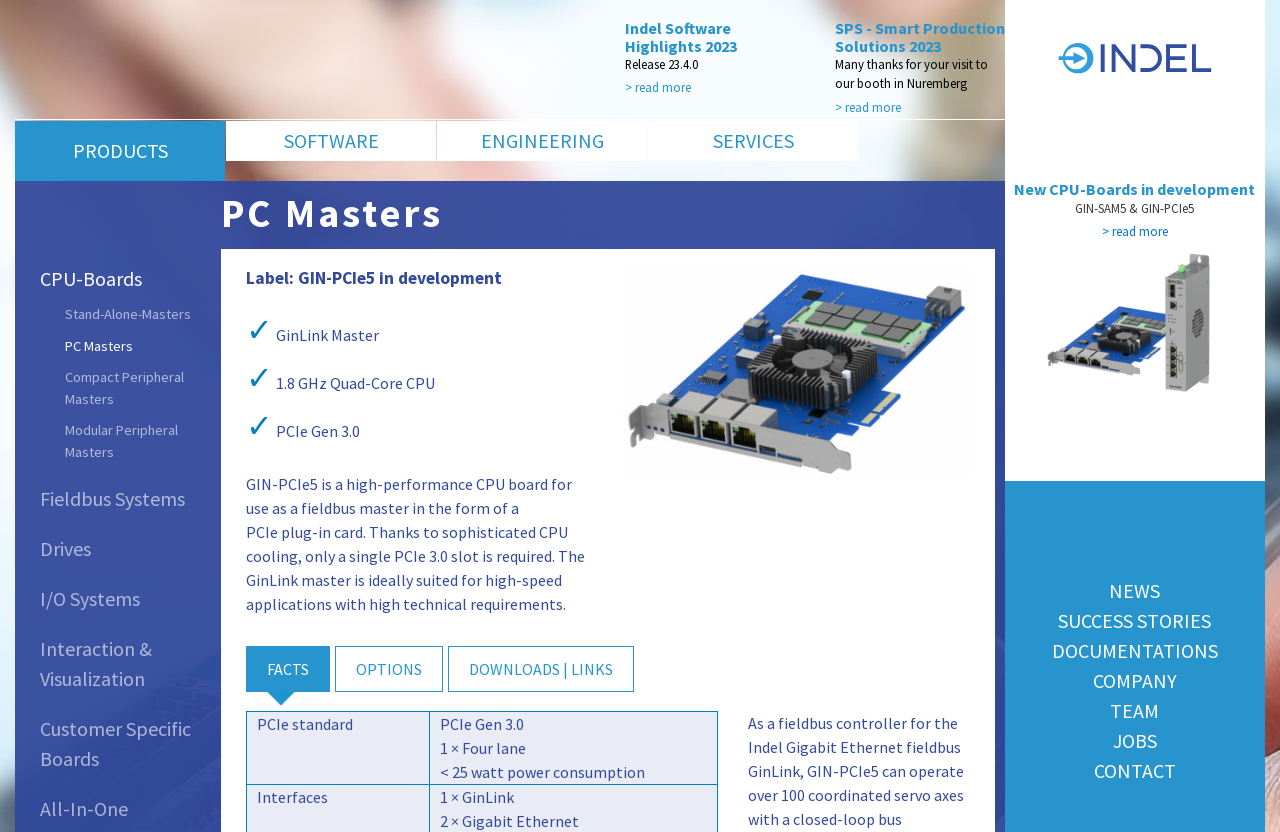Determine the bounding box coordinates for the HTML element described here: "> read more".

[0.652, 0.118, 0.704, 0.138]